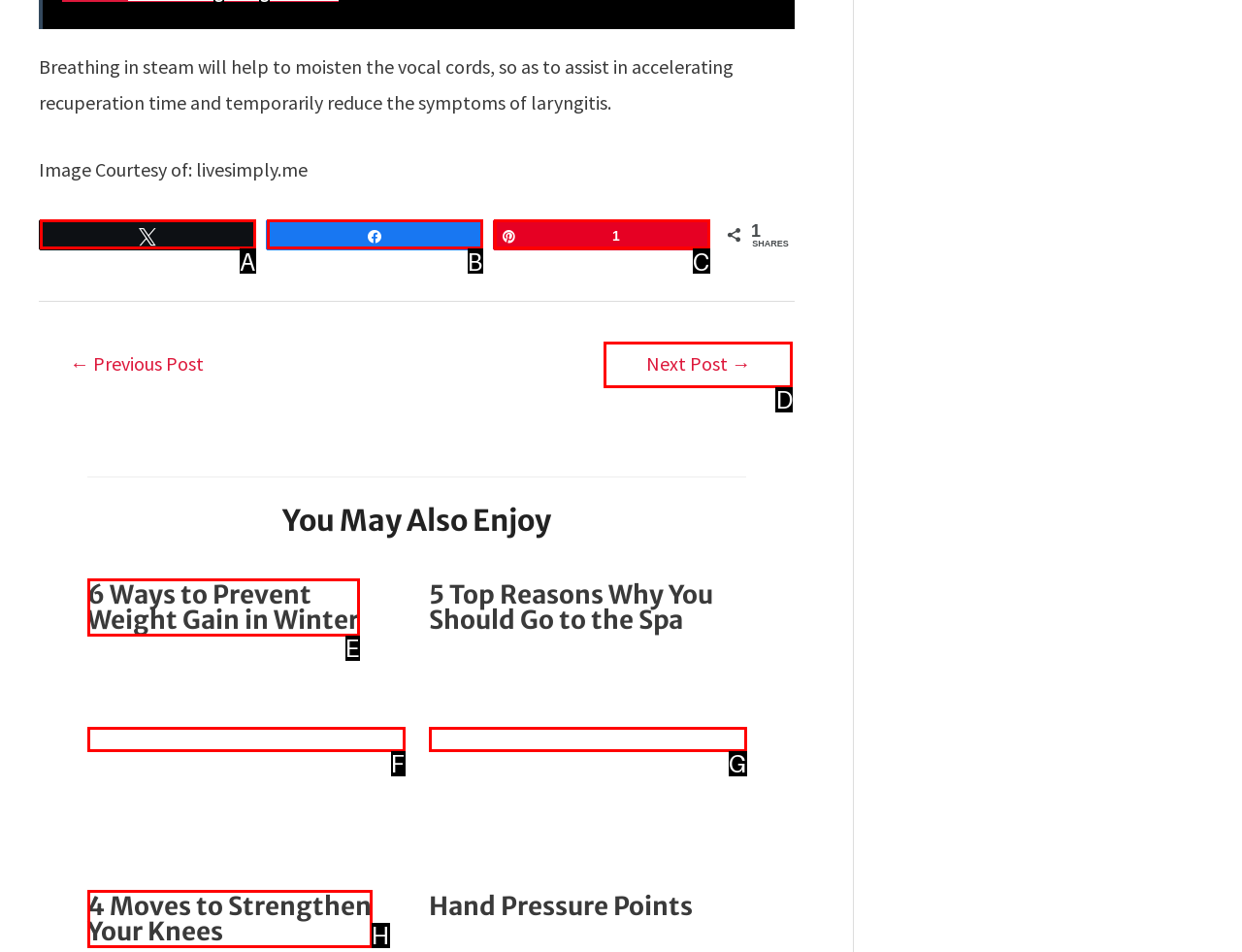Identify the correct HTML element to click for the task: Go to the next post. Provide the letter of your choice.

D